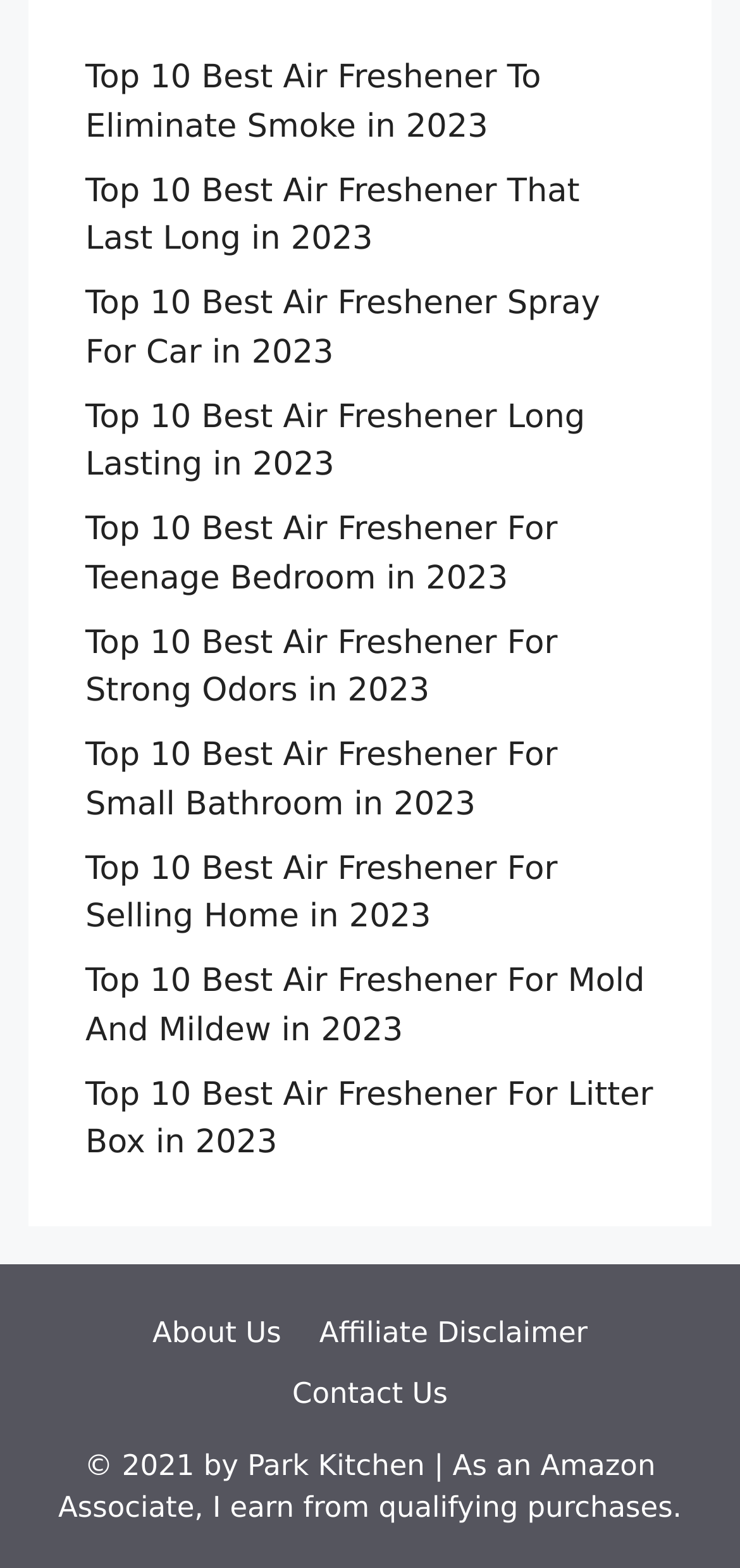Identify the bounding box coordinates of the element to click to follow this instruction: 'Visit About Us page'. Ensure the coordinates are four float values between 0 and 1, provided as [left, top, right, bottom].

[0.206, 0.839, 0.38, 0.861]